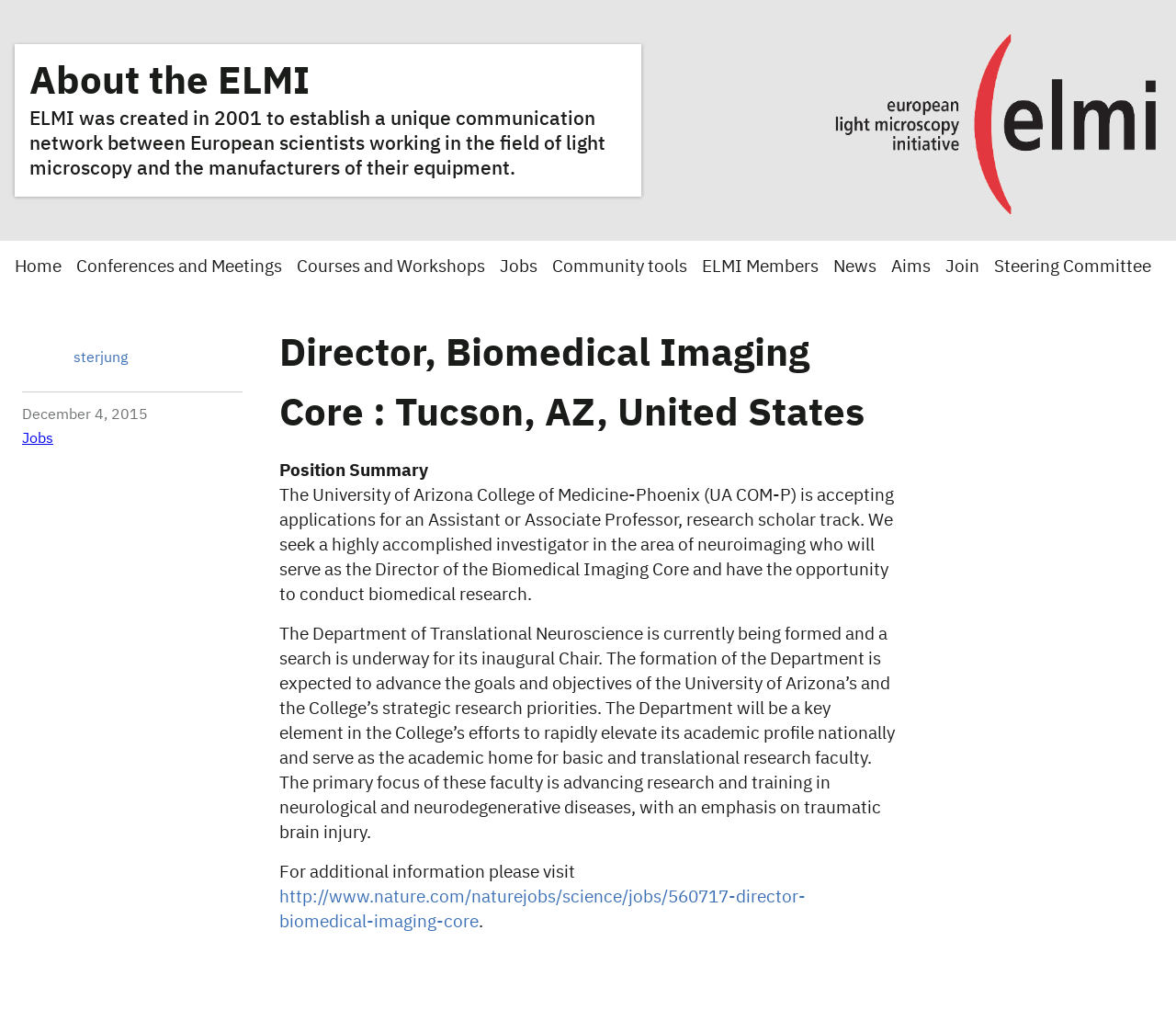Identify the bounding box of the UI element described as follows: "Community tools". Provide the coordinates as four float numbers in the range of 0 to 1 [left, top, right, bottom].

[0.47, 0.253, 0.584, 0.27]